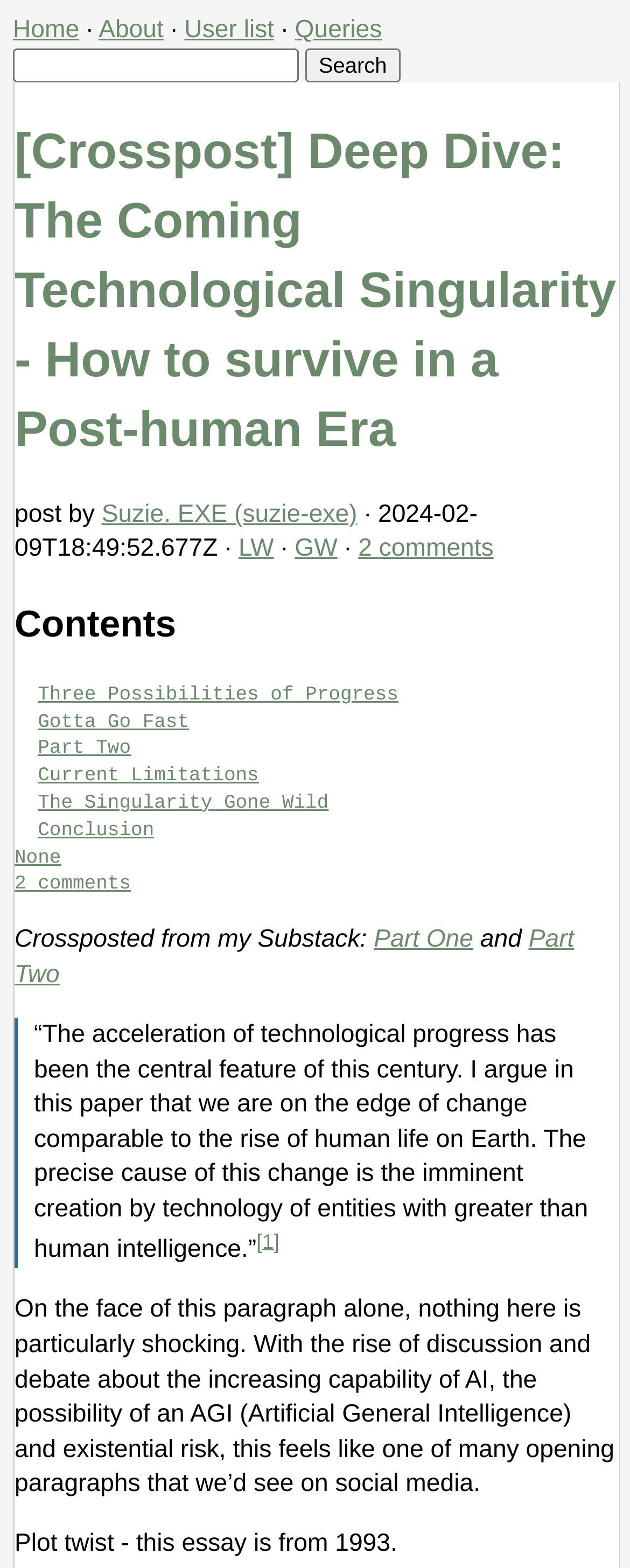Highlight the bounding box coordinates of the element you need to click to perform the following instruction: "read the post by Suzie. EXE."

[0.161, 0.319, 0.567, 0.337]